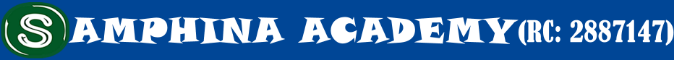Use a single word or phrase to answer the question:
What is the registration code of Samphina Academy?

RC: 2887147